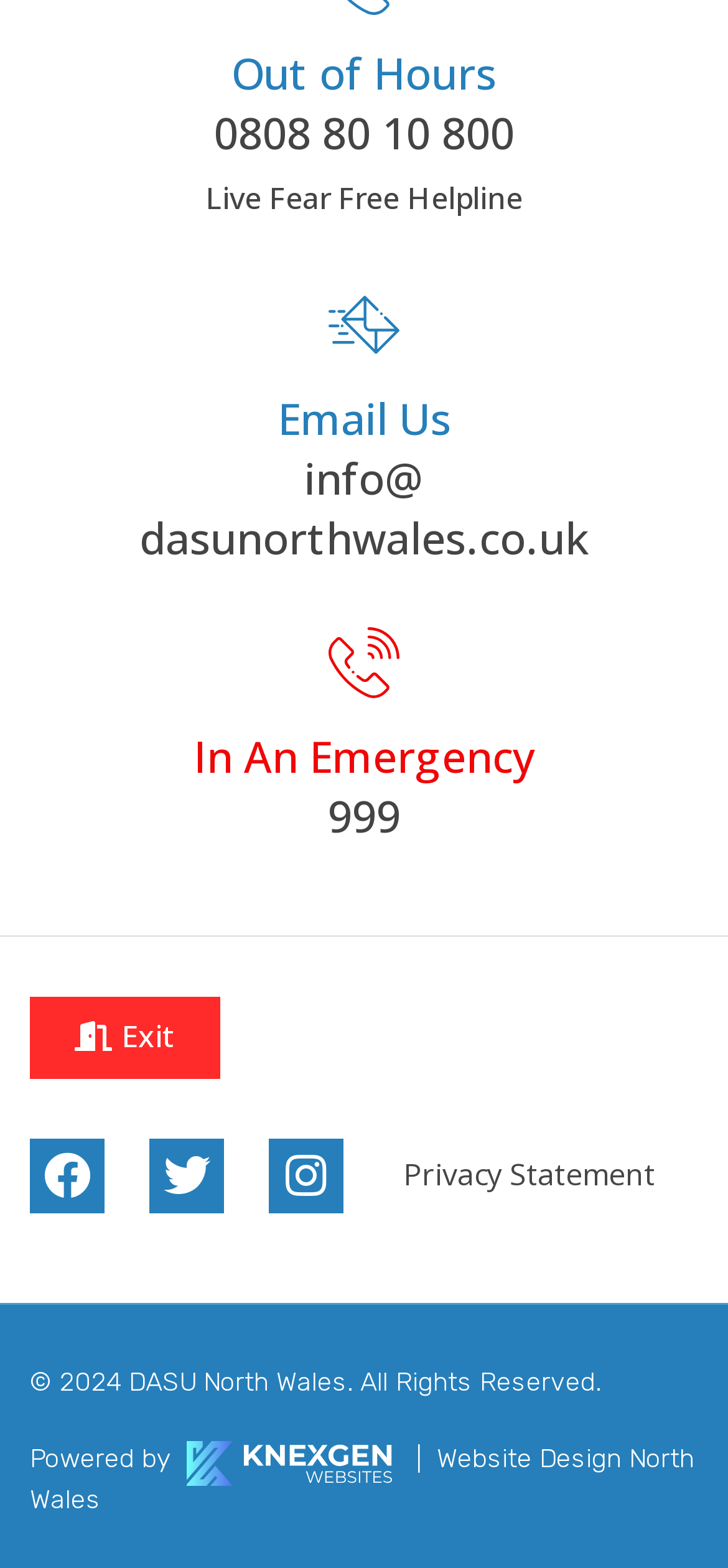Based on the image, provide a detailed and complete answer to the question: 
How many social media links are there?

I counted the number of social media links by looking at the links 'Facebook ', 'Twitter ', and 'Instagram ' which are located at the bottom of the page.